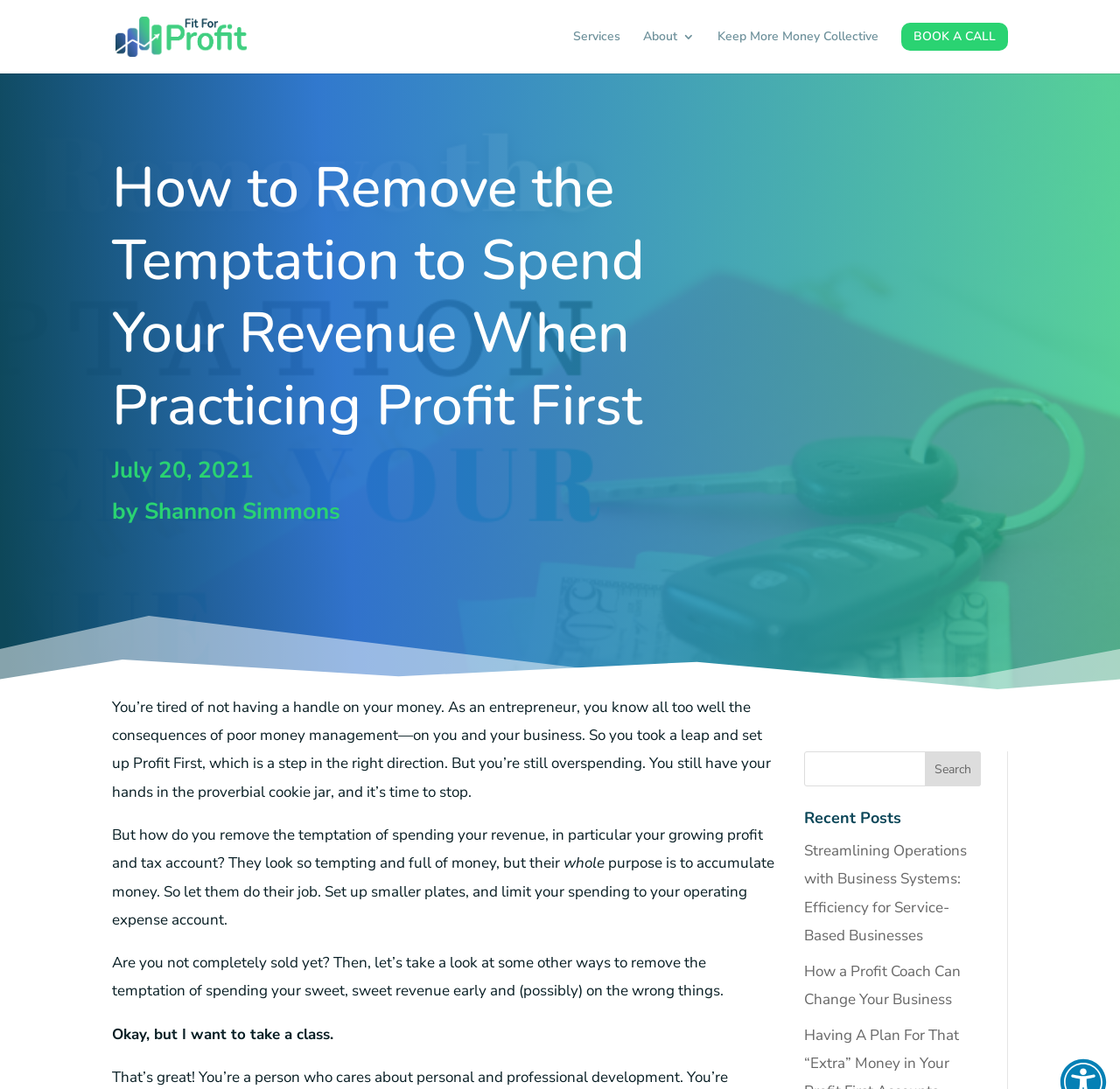What is the purpose of the profit and tax account?
Give a one-word or short-phrase answer derived from the screenshot.

To accumulate money